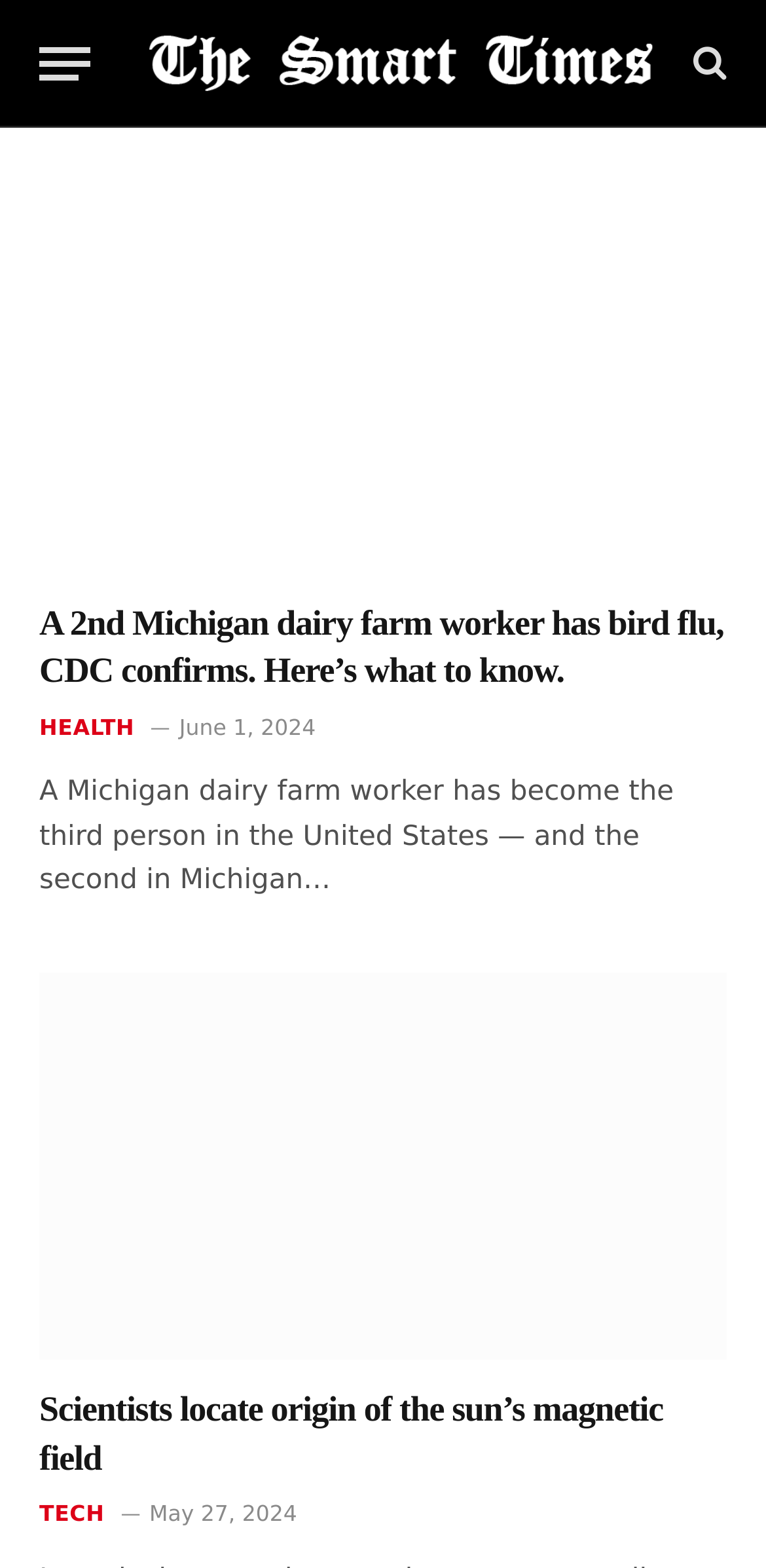Kindly respond to the following question with a single word or a brief phrase: 
What is the category of the second article?

TECH